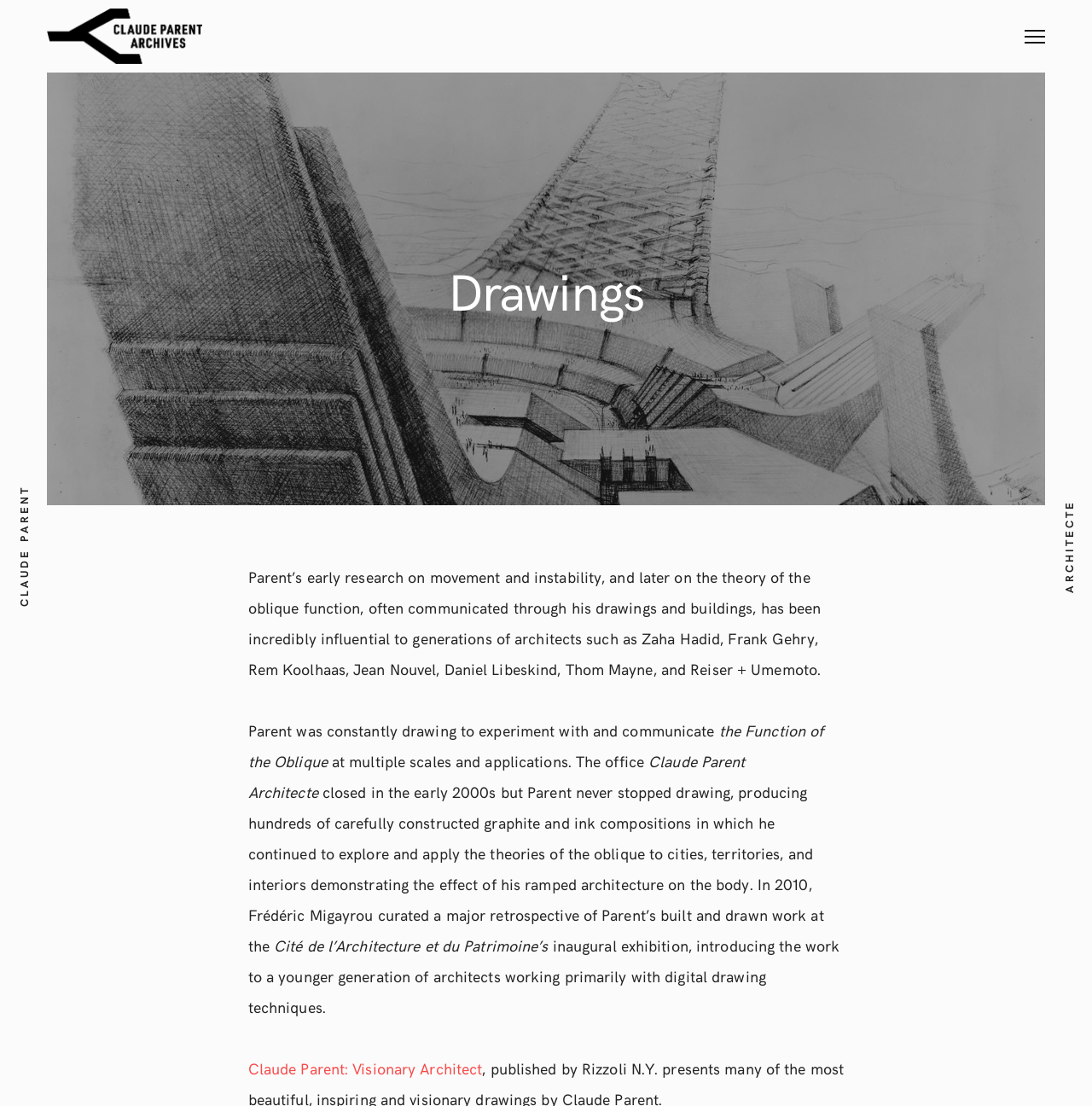Specify the bounding box coordinates (top-left x, top-left y, bottom-right x, bottom-right y) of the UI element in the screenshot that matches this description: Claude Parent: Visionary Architect

[0.227, 0.956, 0.442, 0.975]